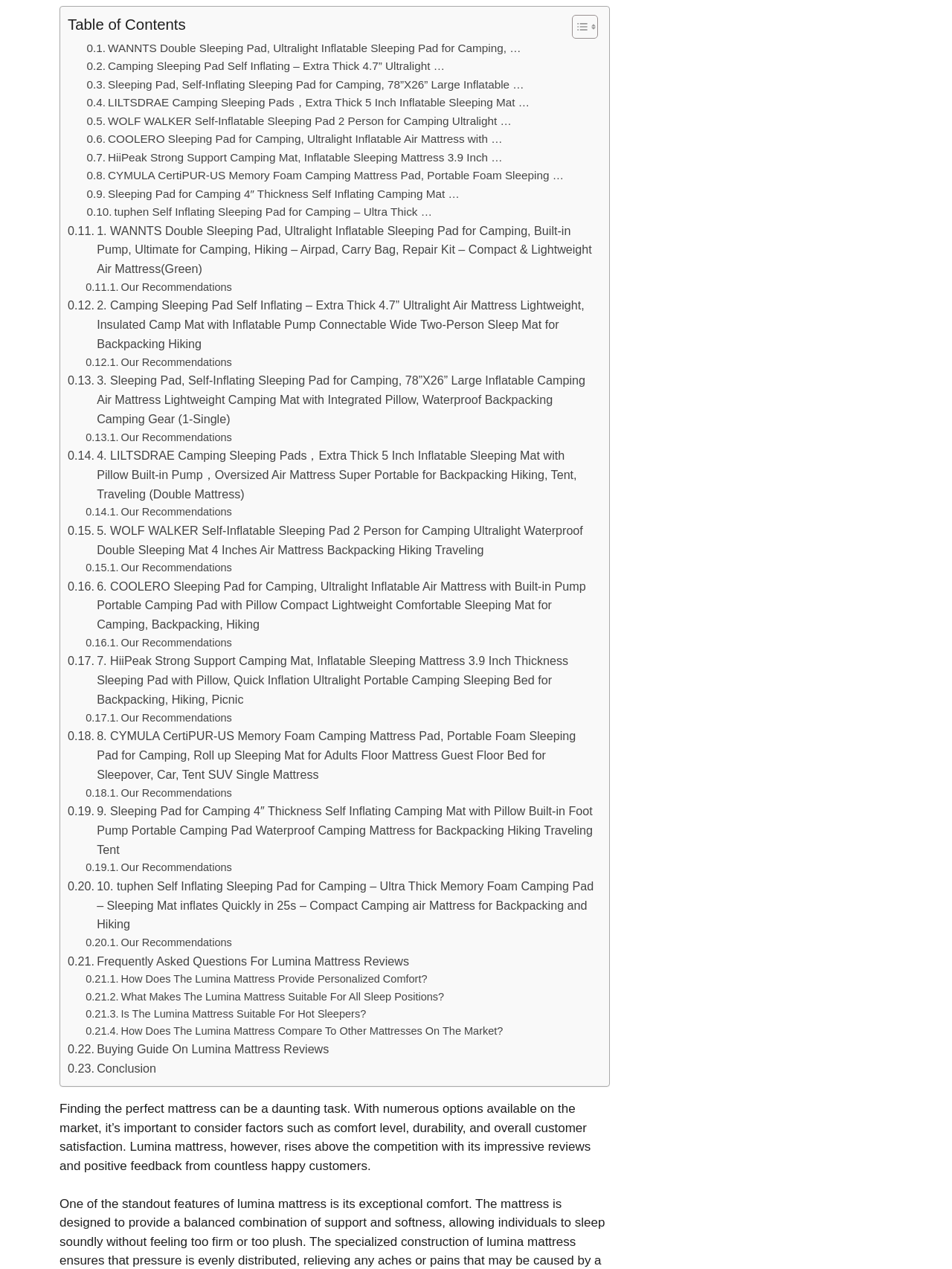What is the focus of the 'Frequently Asked Questions' section?
Offer a detailed and full explanation in response to the question.

The 'Frequently Asked Questions' section seems to be focused on answering common questions about the Lumina Mattress, such as how it provides personalized comfort and its suitability for hot sleepers.